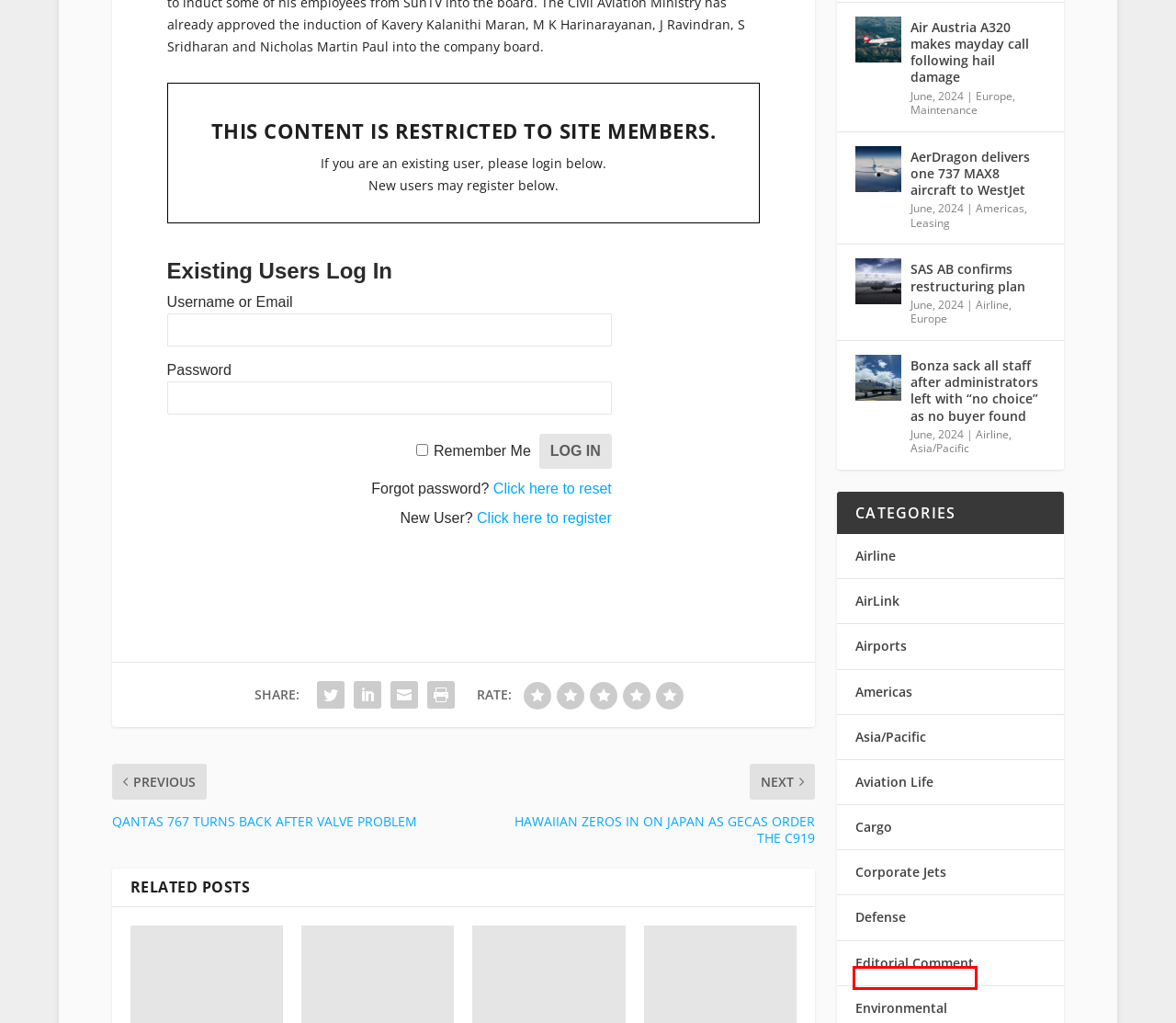Given a screenshot of a webpage with a red bounding box highlighting a UI element, determine which webpage description best matches the new webpage that appears after clicking the highlighted element. Here are the candidates:
A. Europe | Aviation News - daily news dedicated to the global aviation industry
B. Cargo | Aviation News - daily news dedicated to the global aviation industry
C. Defense | Aviation News - daily news dedicated to the global aviation industry
D. Editorial Comment | Aviation News - daily news dedicated to the global aviation industry
E. Corporate Jets | Aviation News - daily news dedicated to the global aviation industry
F. Airports | Aviation News - daily news dedicated to the global aviation industry
G. AirLink | Aviation News - daily news dedicated to the global aviation industry
H. Aviation Life | Aviation News - daily news dedicated to the global aviation industry

D